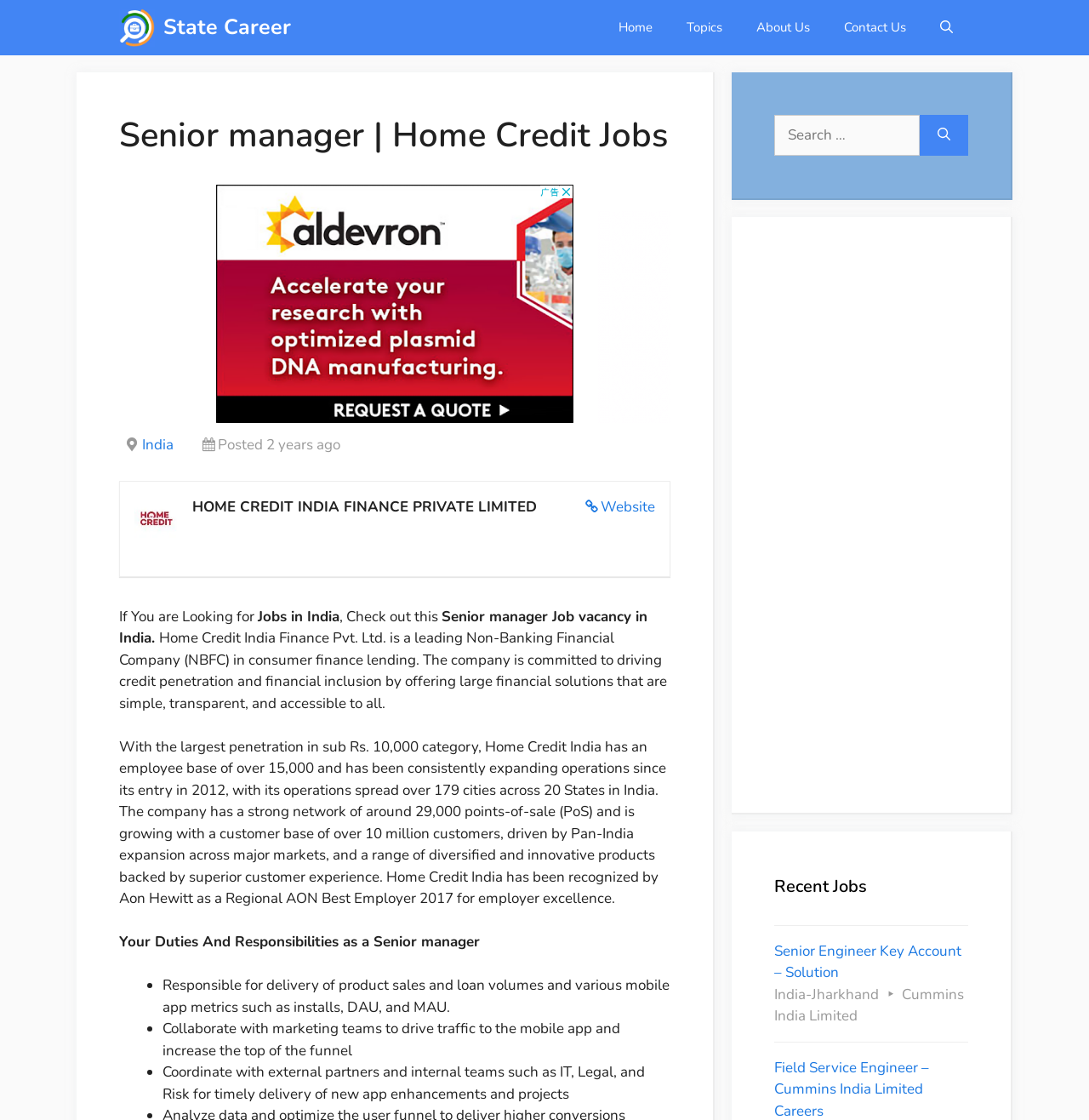Determine the bounding box coordinates of the region I should click to achieve the following instruction: "Visit the Home Credit India Finance Pvt. Ltd. website". Ensure the bounding box coordinates are four float numbers between 0 and 1, i.e., [left, top, right, bottom].

[0.538, 0.443, 0.602, 0.462]